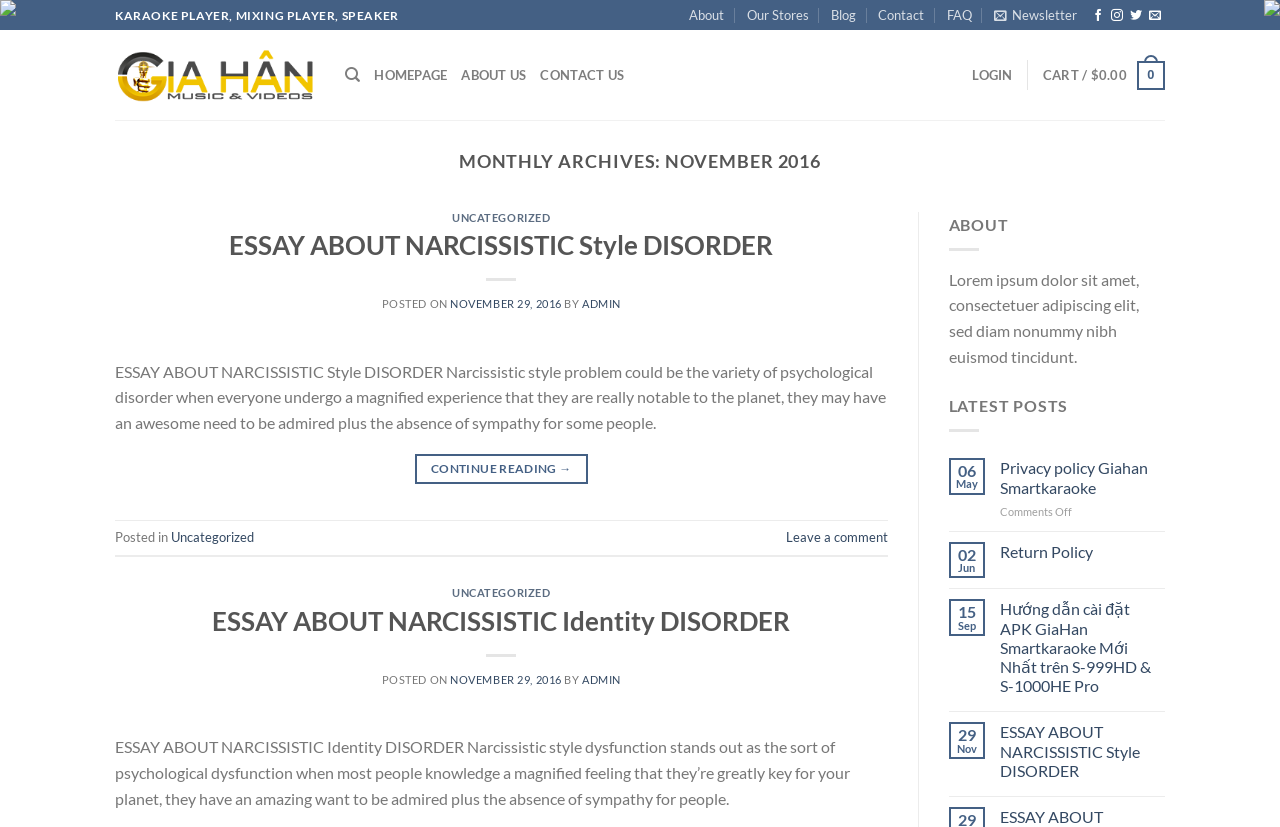Use a single word or phrase to answer the question: Who is the author of the essay about narcissistic style disorder?

ADMIN